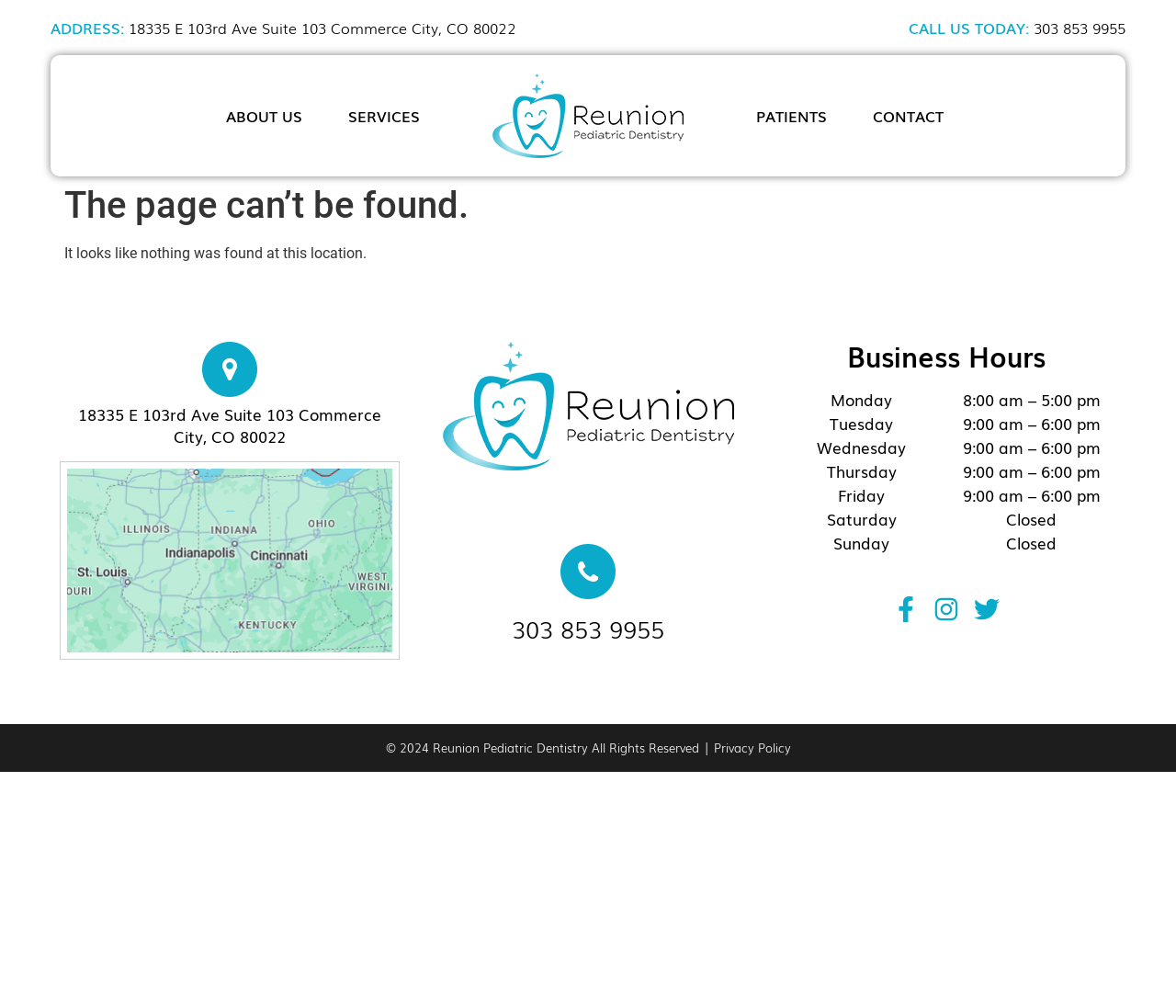Give a short answer to this question using one word or a phrase:
How many images are there in the business hours section?

3